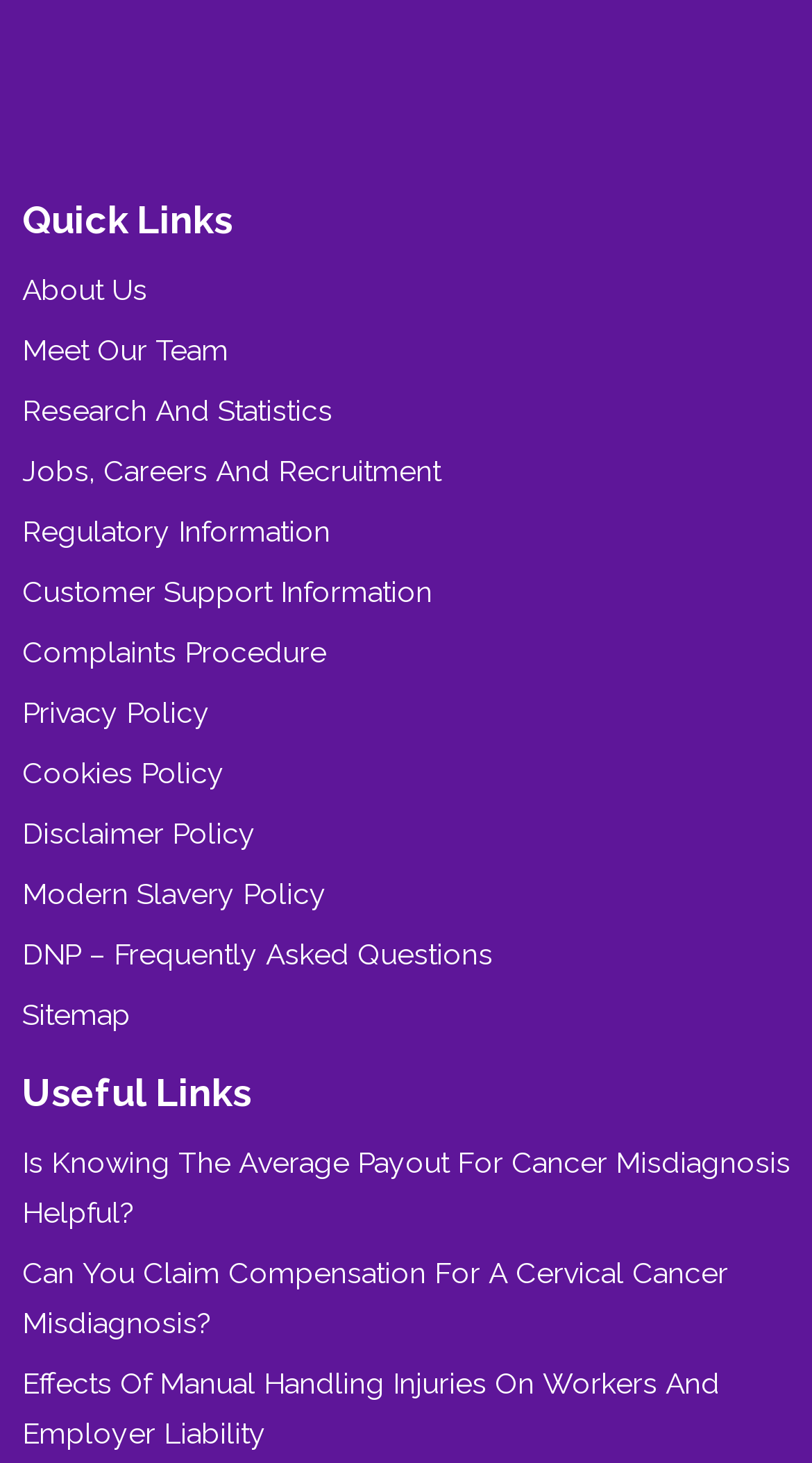Based on the image, please elaborate on the answer to the following question:
What is the first link under 'Quick Links'?

I looked at the links under the 'Quick Links' heading and found that the first link is 'About Us'.